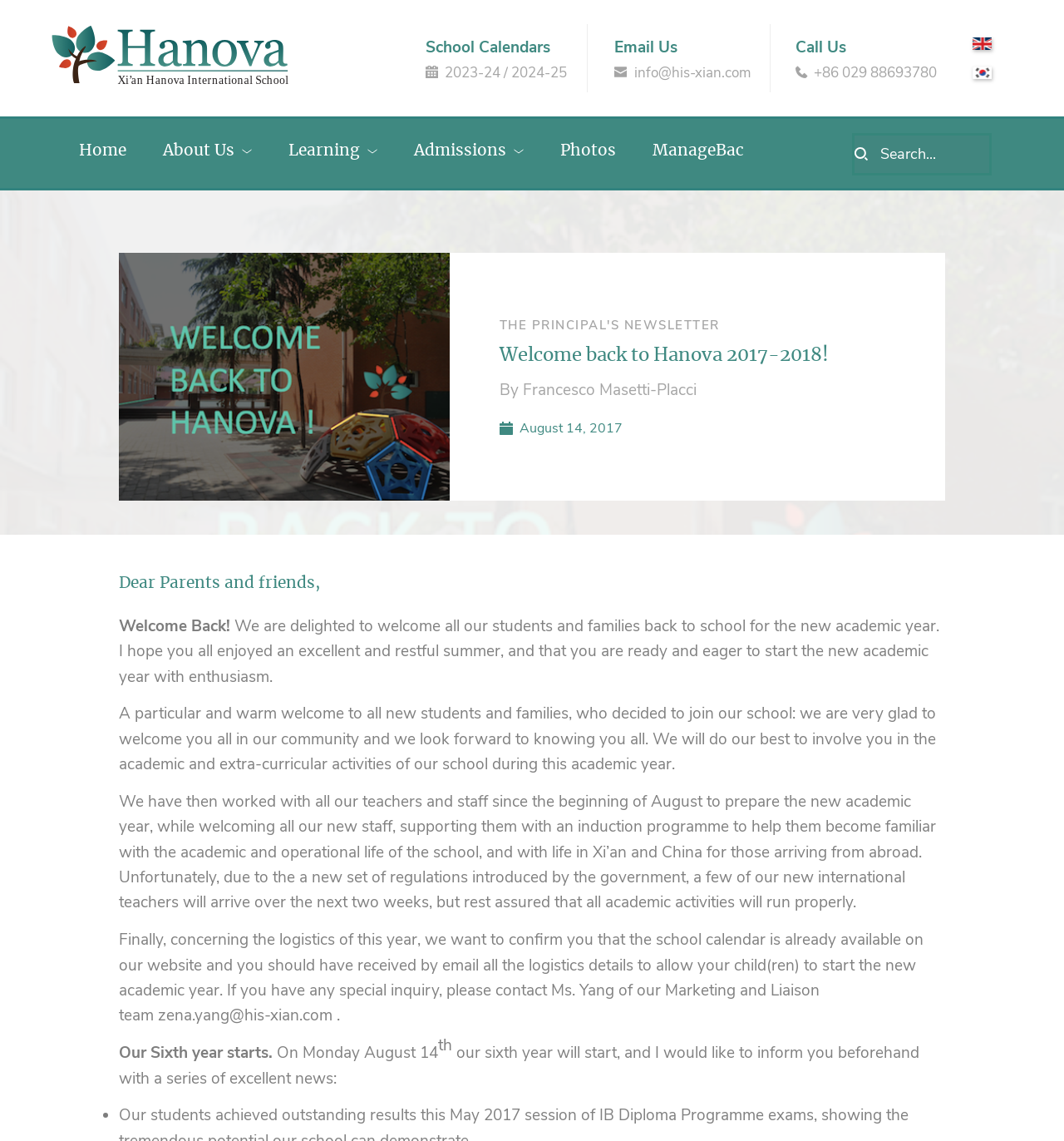Illustrate the webpage with a detailed description.

The webpage is the homepage of Xi'an Hanova International School, welcoming students and families back to school for the new academic year. At the top, there is a navigation menu with links to "Home", "About Us", "Learning", "Admissions", "Photos", and "ManageBac", each accompanied by a small icon. 

Below the navigation menu, there is a search bar on the right side. On the left side, there is a section with school calendars, including links to "2023-24" and "2024-25" calendars, accompanied by a small image. 

Further down, there is a section with contact information, including "Email Us" with a link to "info@his-xian.com" and an email icon, "Call Us" with a phone number "+86 029 88693780" and a phone icon.

The main content of the page is a welcome message from the school, divided into several paragraphs. The message welcomes students and families back to school, expresses hope for a restful summer, and welcomes new students and families to the community. It also mentions the preparation for the new academic year, including the induction program for new staff, and the logistics of the year, including the school calendar and contact information for inquiries.

The welcome message is accompanied by a heading "Welcome back to Hanova 2017-2018!" and a subheading "By Francesco Masetti-Placci" with a small image. The date "August 14, 2017" is also displayed.